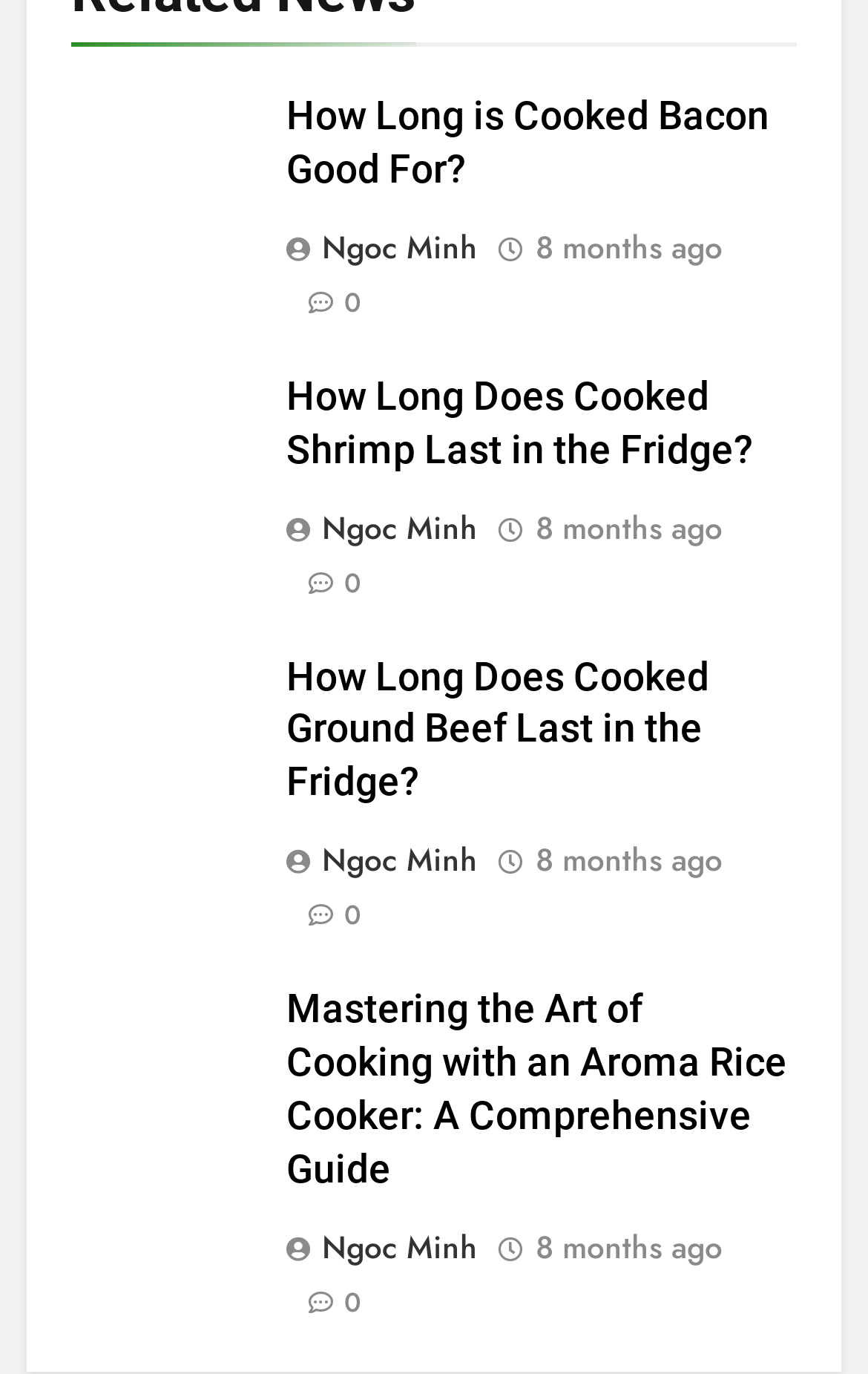Find the bounding box coordinates of the clickable region needed to perform the following instruction: "Read the article about cooked shrimp". The coordinates should be provided as four float numbers between 0 and 1, i.e., [left, top, right, bottom].

[0.329, 0.27, 0.918, 0.348]